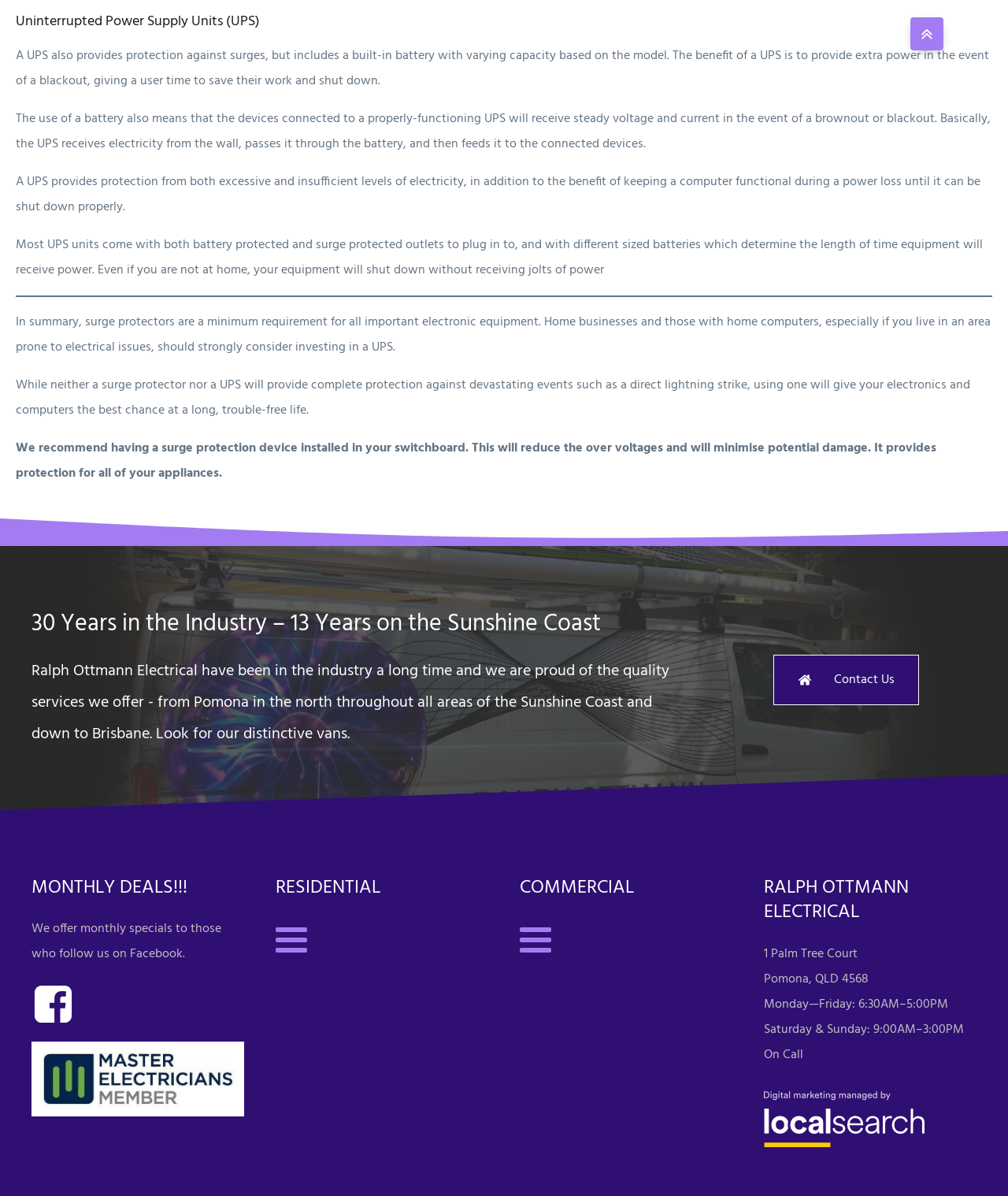What is recommended for home businesses?
Respond with a short answer, either a single word or a phrase, based on the image.

Investing in a UPS